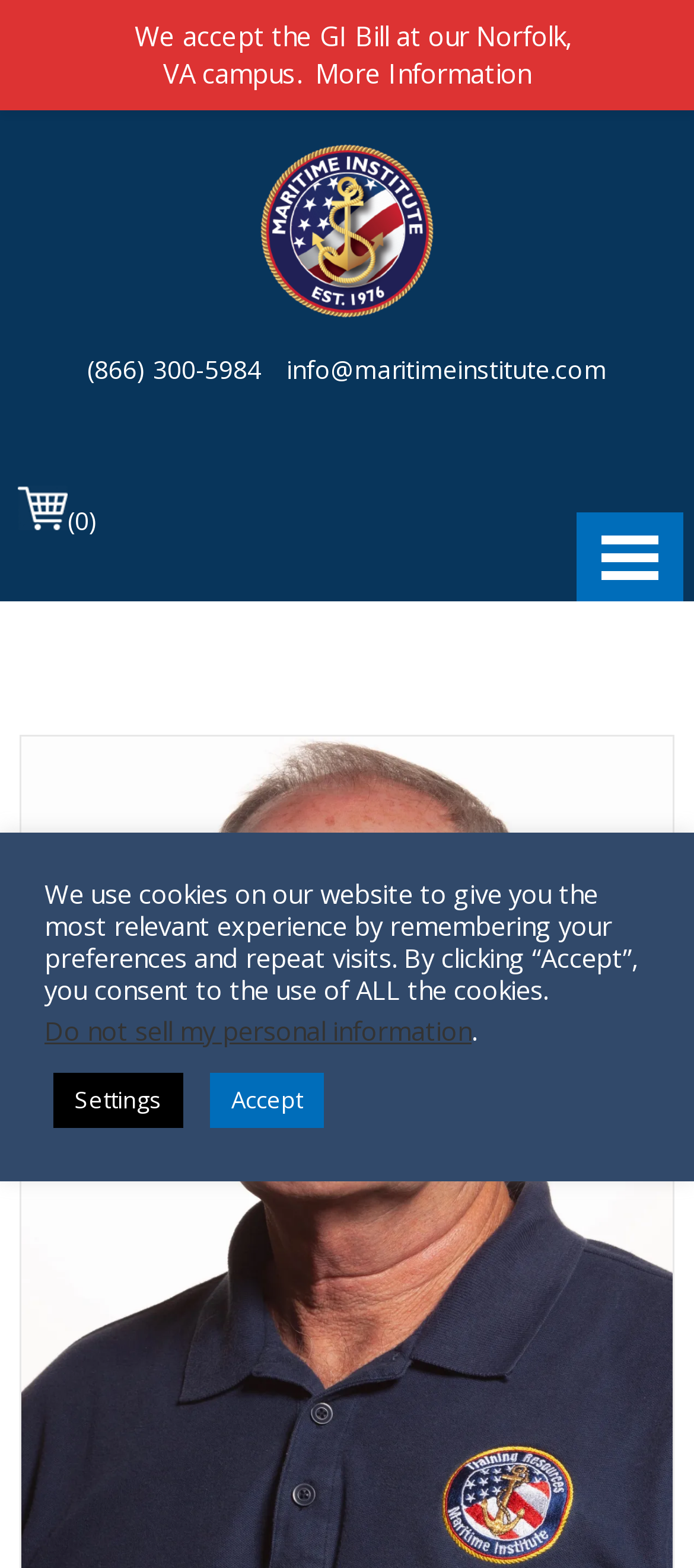How many navigation links are on the webpage?
Based on the image, answer the question with a single word or brief phrase.

1